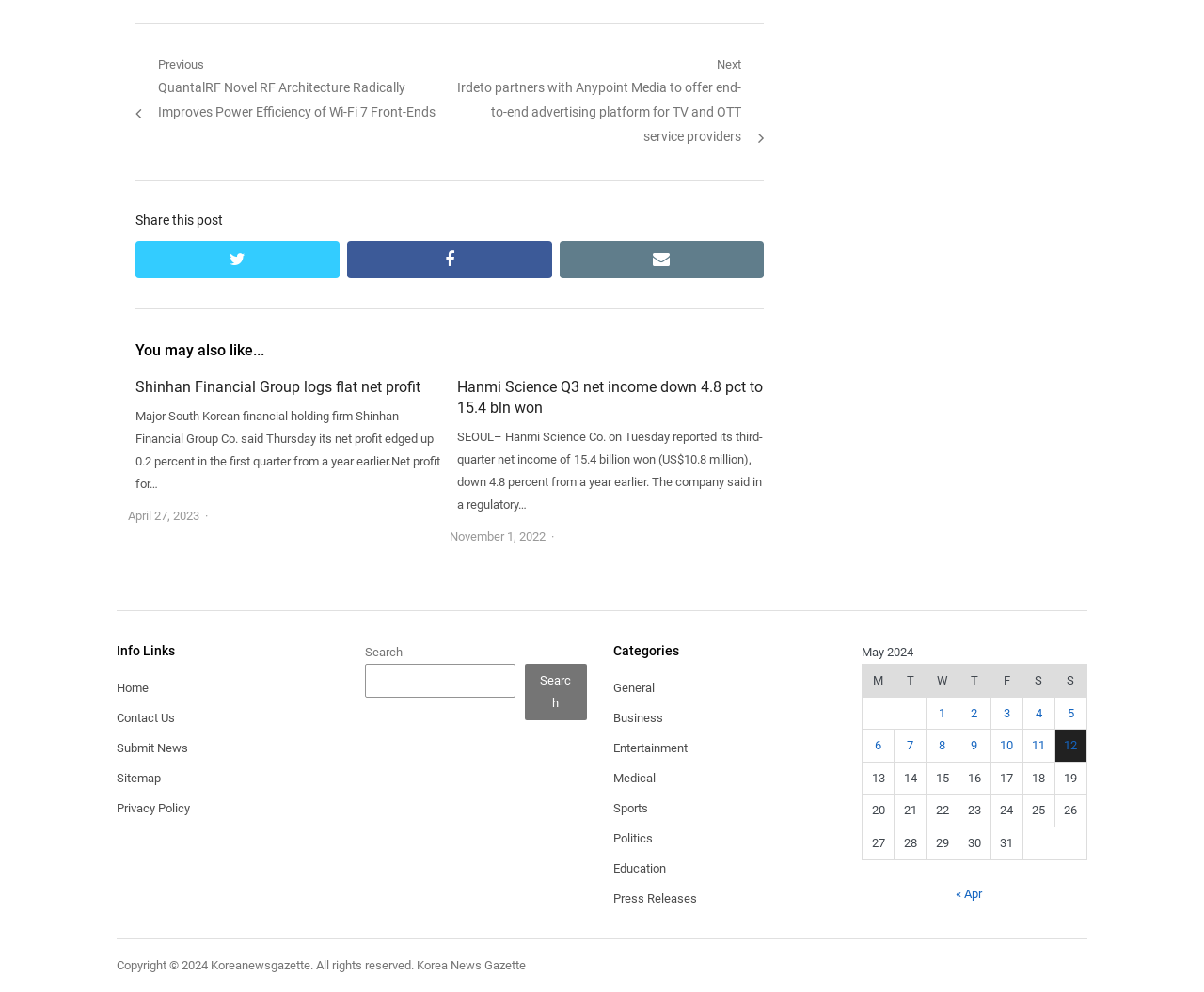Show me the bounding box coordinates of the clickable region to achieve the task as per the instruction: "Search for something".

[0.303, 0.669, 0.488, 0.726]